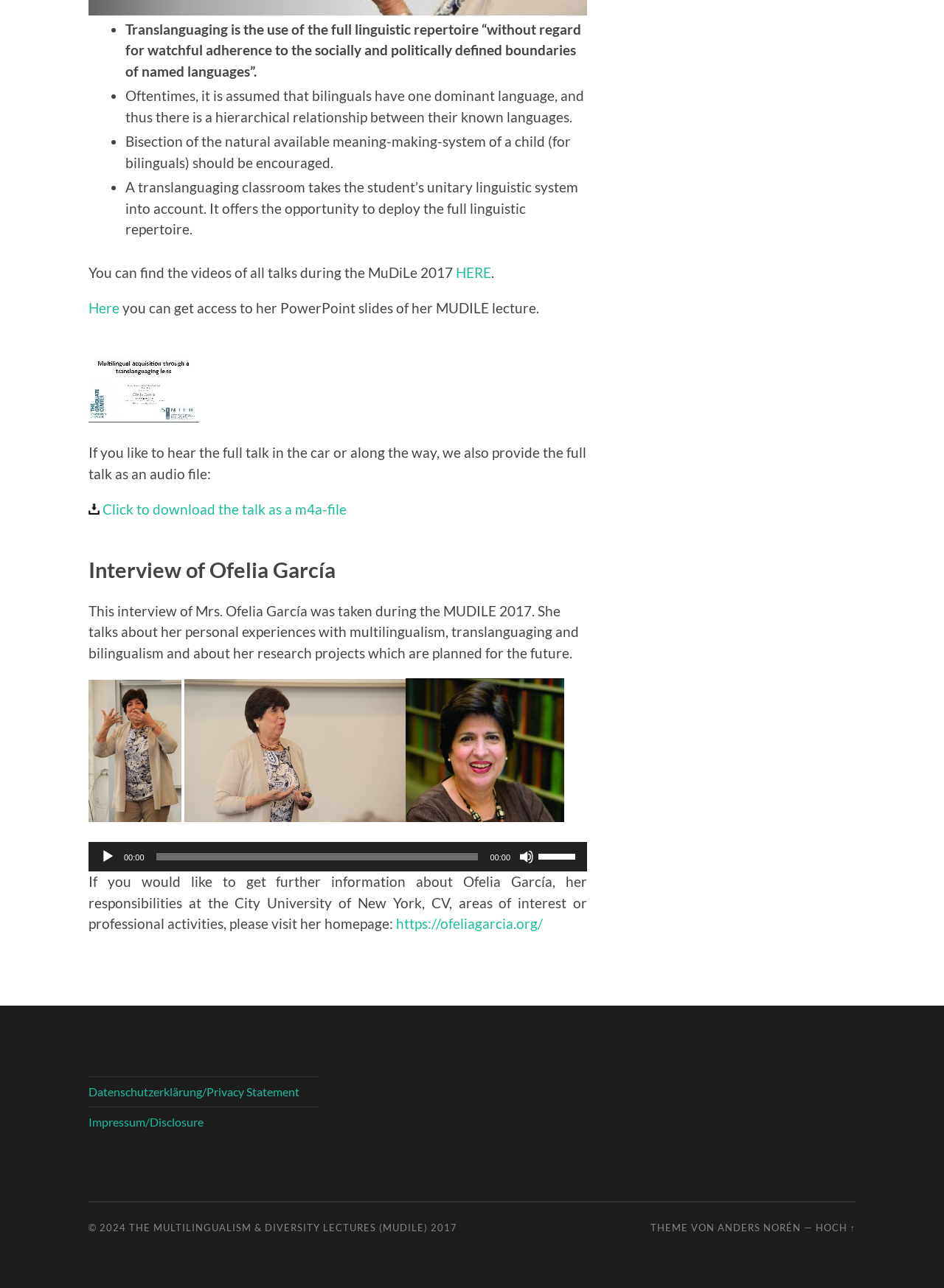Answer succinctly with a single word or phrase:
What is the year of the MUDILE lectures mentioned on the webpage?

2017